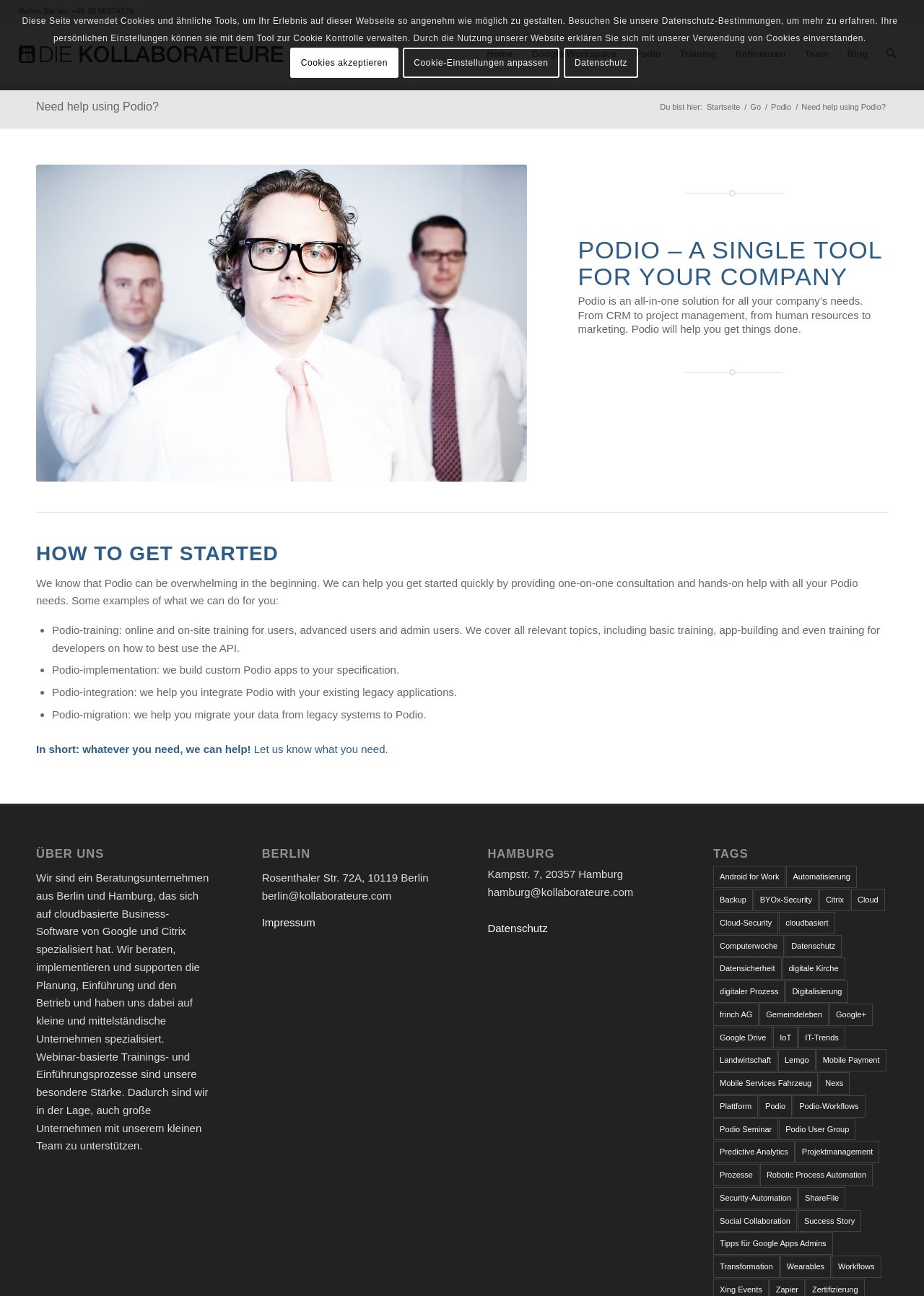Using floating point numbers between 0 and 1, provide the bounding box coordinates in the format (top-left x, top-left y, bottom-right x, bottom-right y). Locate the UI element described here: Tipps für Google Apps Admins

[0.772, 0.951, 0.901, 0.968]